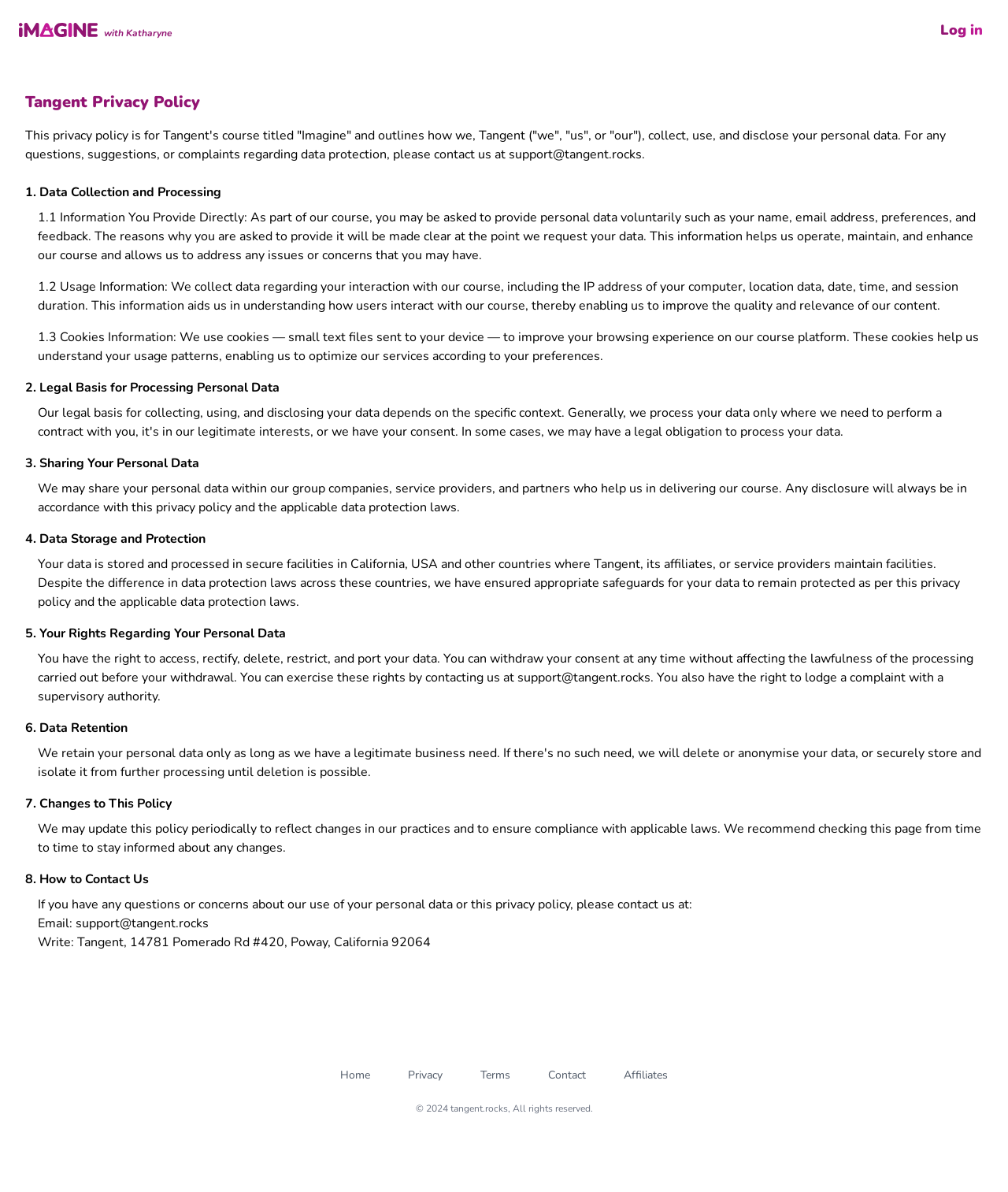Determine the bounding box coordinates of the target area to click to execute the following instruction: "Click the 'support@tangent.rocks' link."

[0.505, 0.122, 0.637, 0.137]